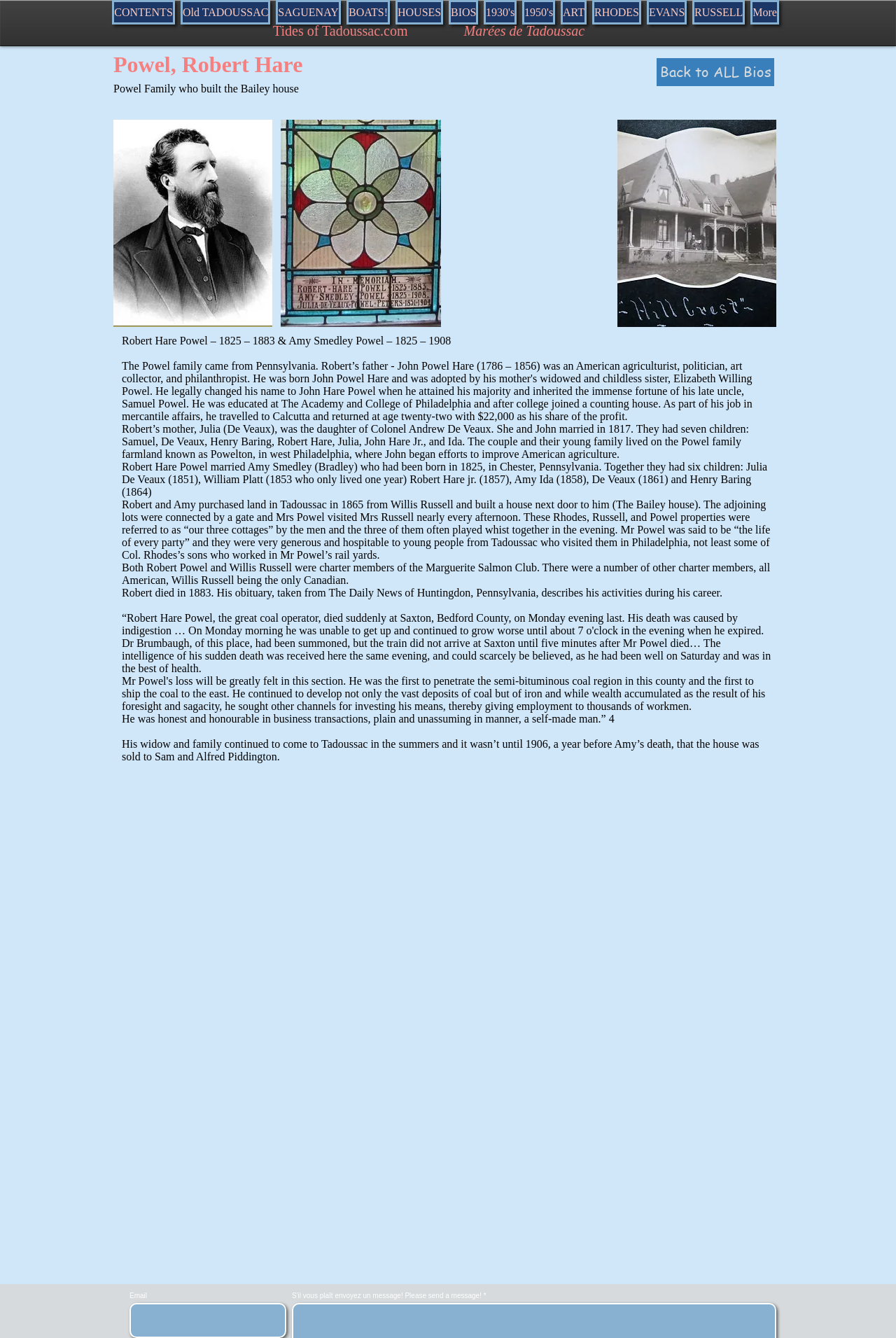Determine the bounding box coordinates of the clickable area required to perform the following instruction: "Enter email address in the input field". The coordinates should be represented as four float numbers between 0 and 1: [left, top, right, bottom].

[0.145, 0.974, 0.32, 1.0]